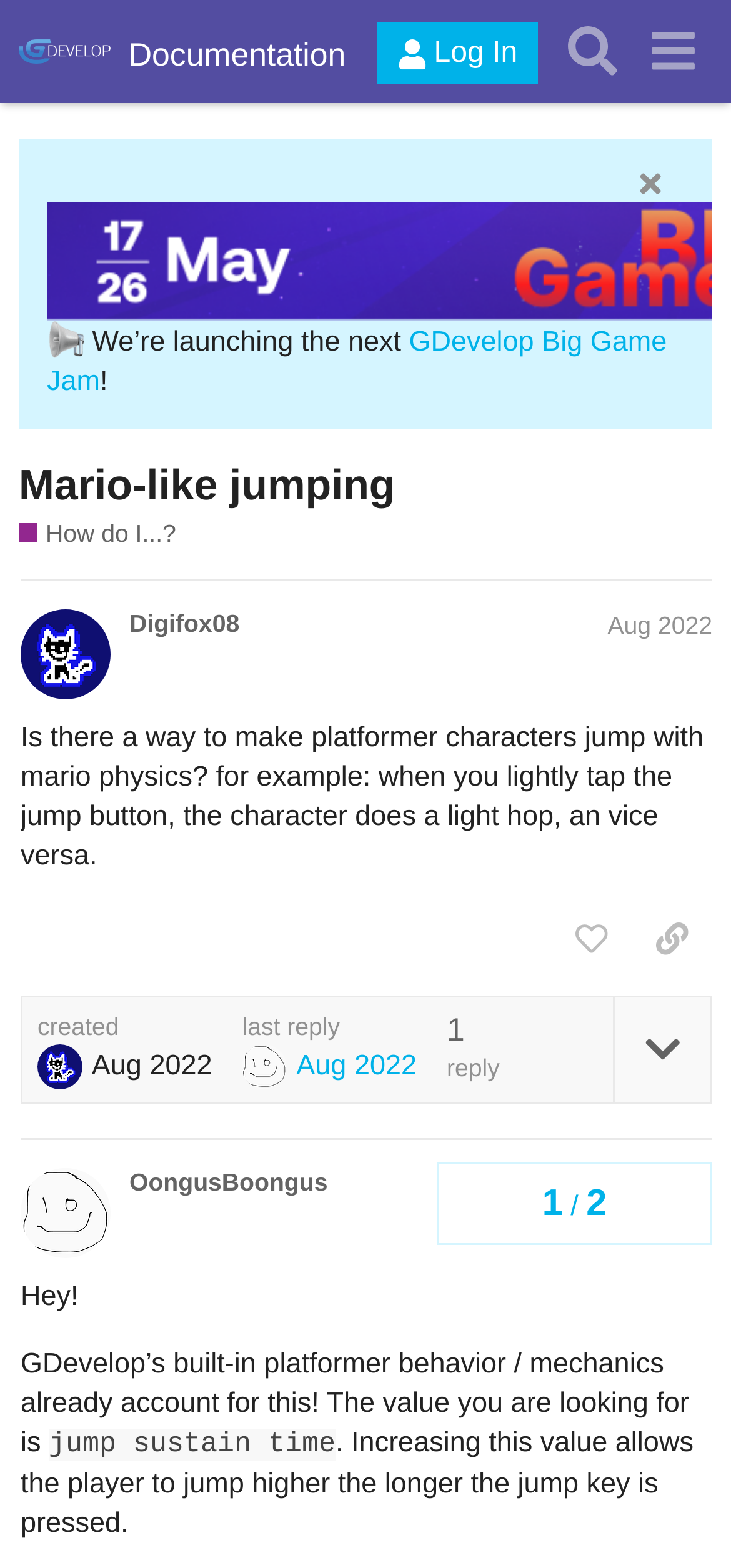Identify the bounding box coordinates for the region of the element that should be clicked to carry out the instruction: "View topic details". The bounding box coordinates should be four float numbers between 0 and 1, i.e., [left, top, right, bottom].

[0.838, 0.636, 0.972, 0.704]